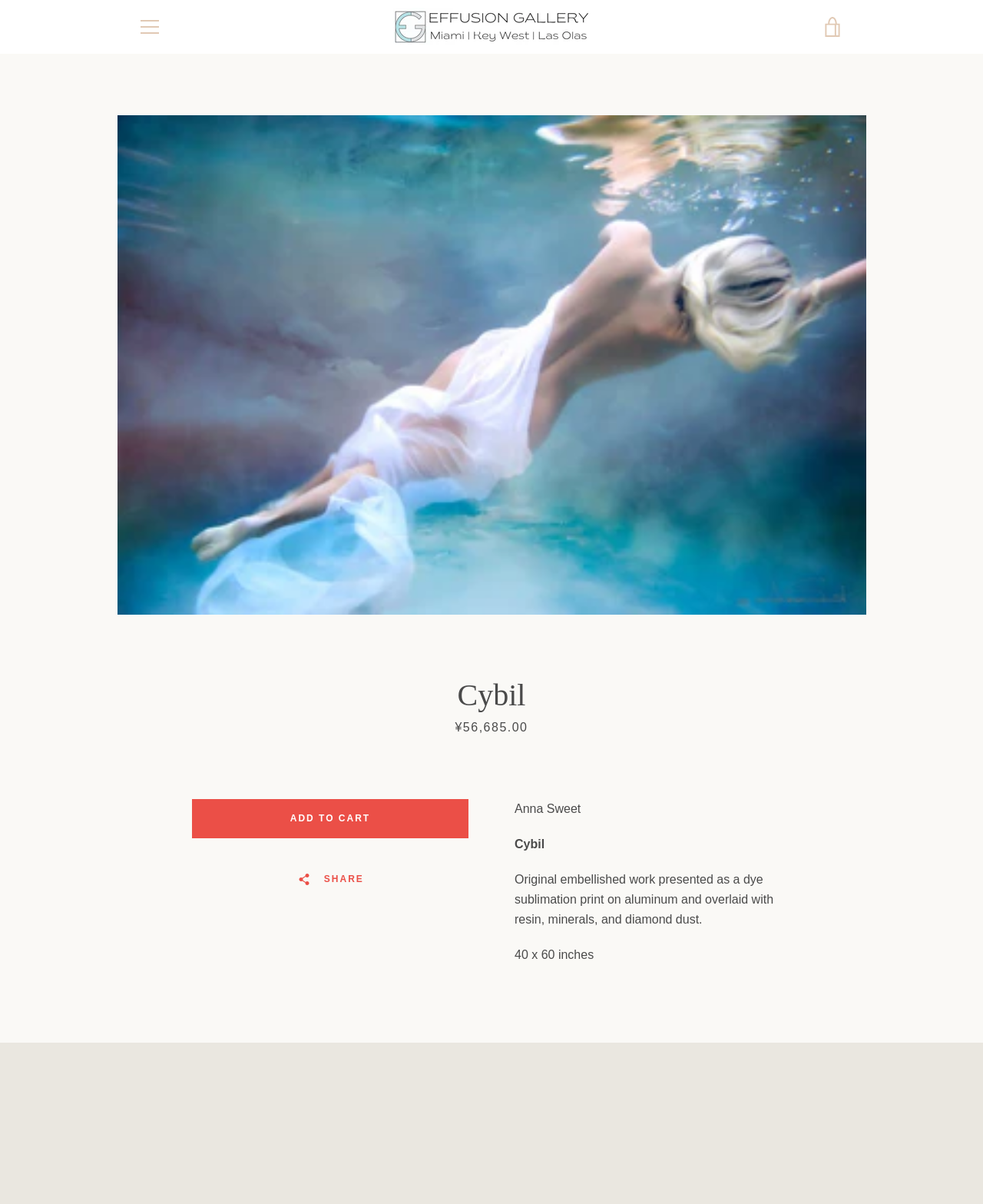Respond with a single word or phrase to the following question: What is the name of the artwork?

Cybil